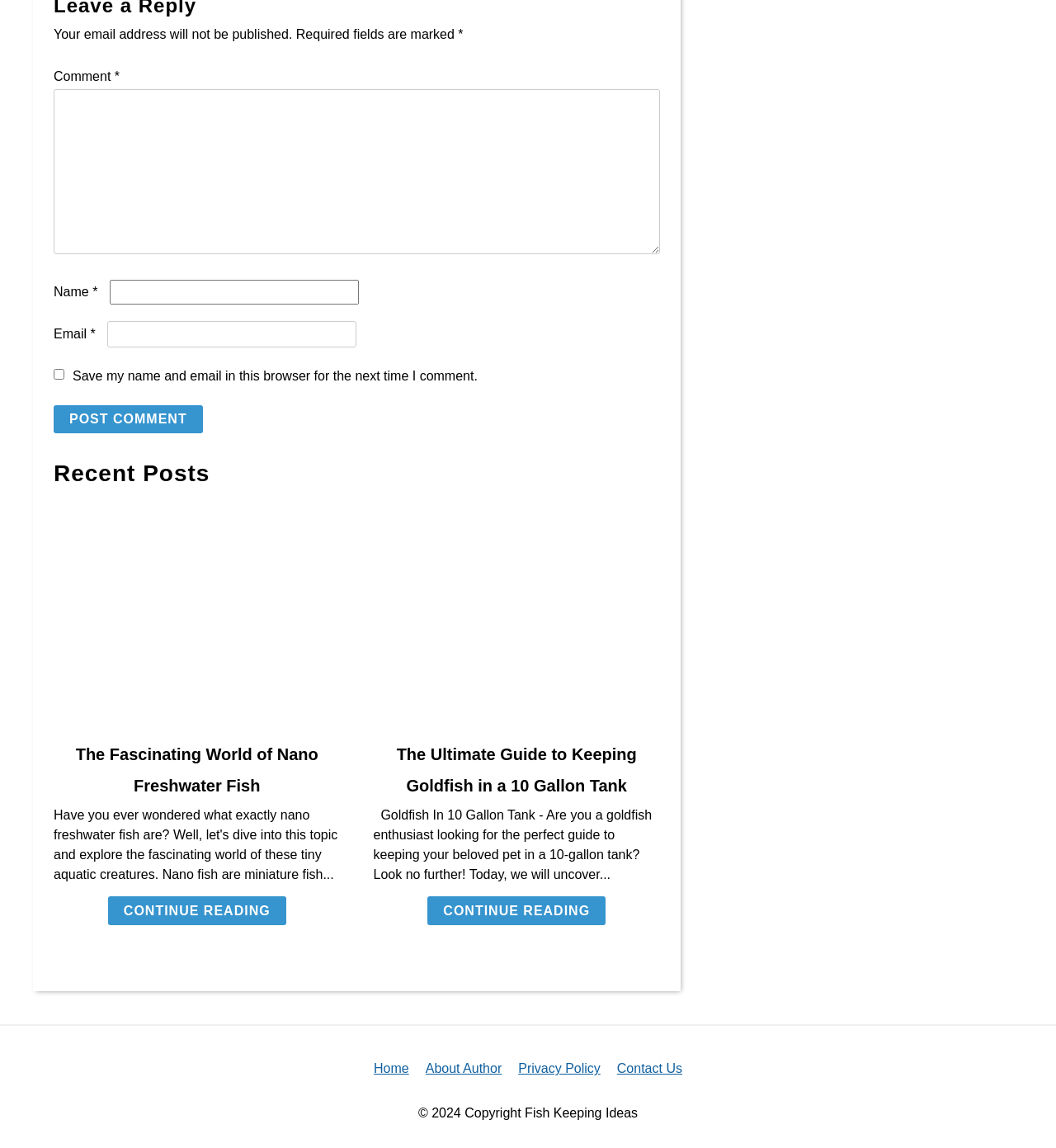Identify the bounding box coordinates of the specific part of the webpage to click to complete this instruction: "Create an account".

None